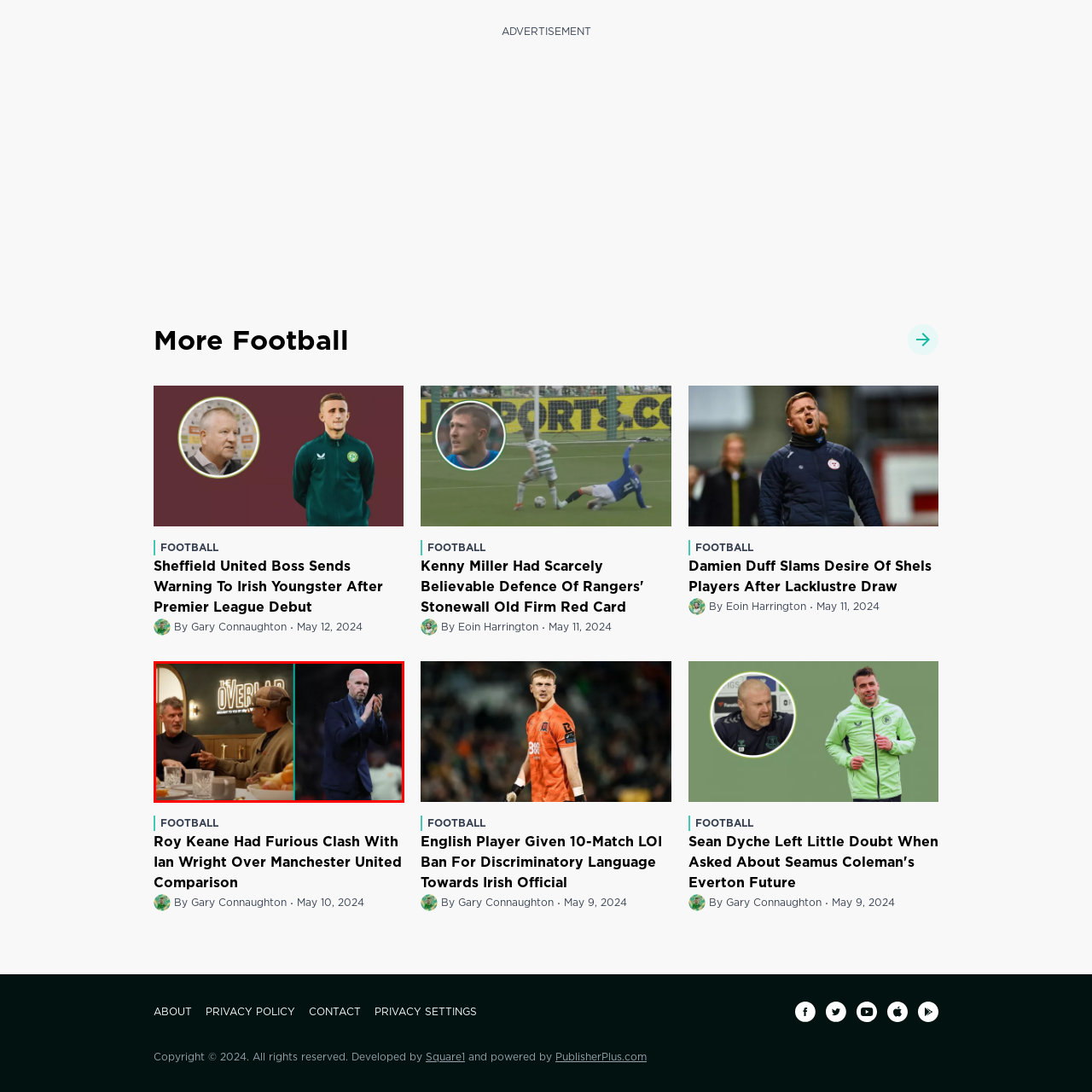Detail the features and components of the image inside the red outline.

The image features a split view showcasing two significant moments in football discourse. On the left, a candid conversation unfolds at "The Overlap," a popular platform where football personalities discuss various topics. Two notable figures are engaging passionately, likely debating a recent match or player performance, surrounded by breakfast items, hinting at a casual yet meaningful exchange. On the right, Erik ten Hag, the current manager of Manchester United, is seen applauding, possibly acknowledging the fans or reflecting on a recent match outcome. This juxtaposition captures the essence of football culture, where discussions and managerial decisions shape the narrative of the sport.